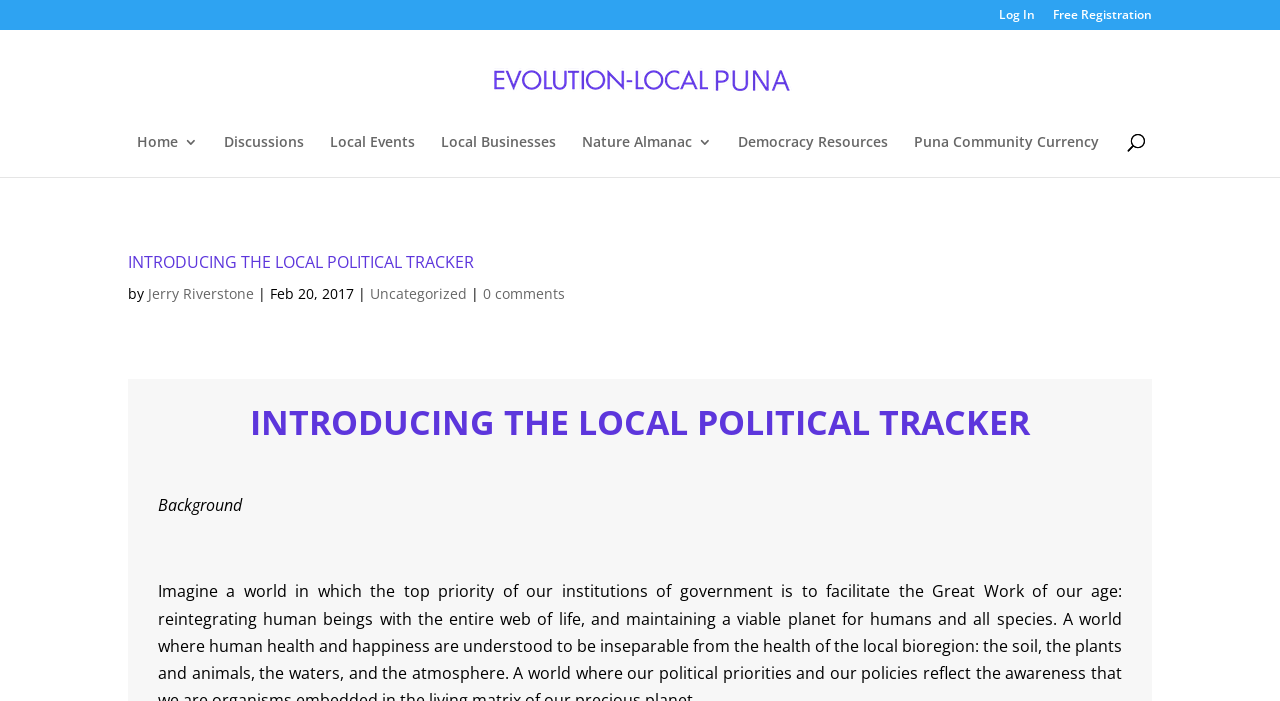Please provide the bounding box coordinates for the UI element as described: "Local Events". The coordinates must be four floats between 0 and 1, represented as [left, top, right, bottom].

[0.258, 0.193, 0.324, 0.252]